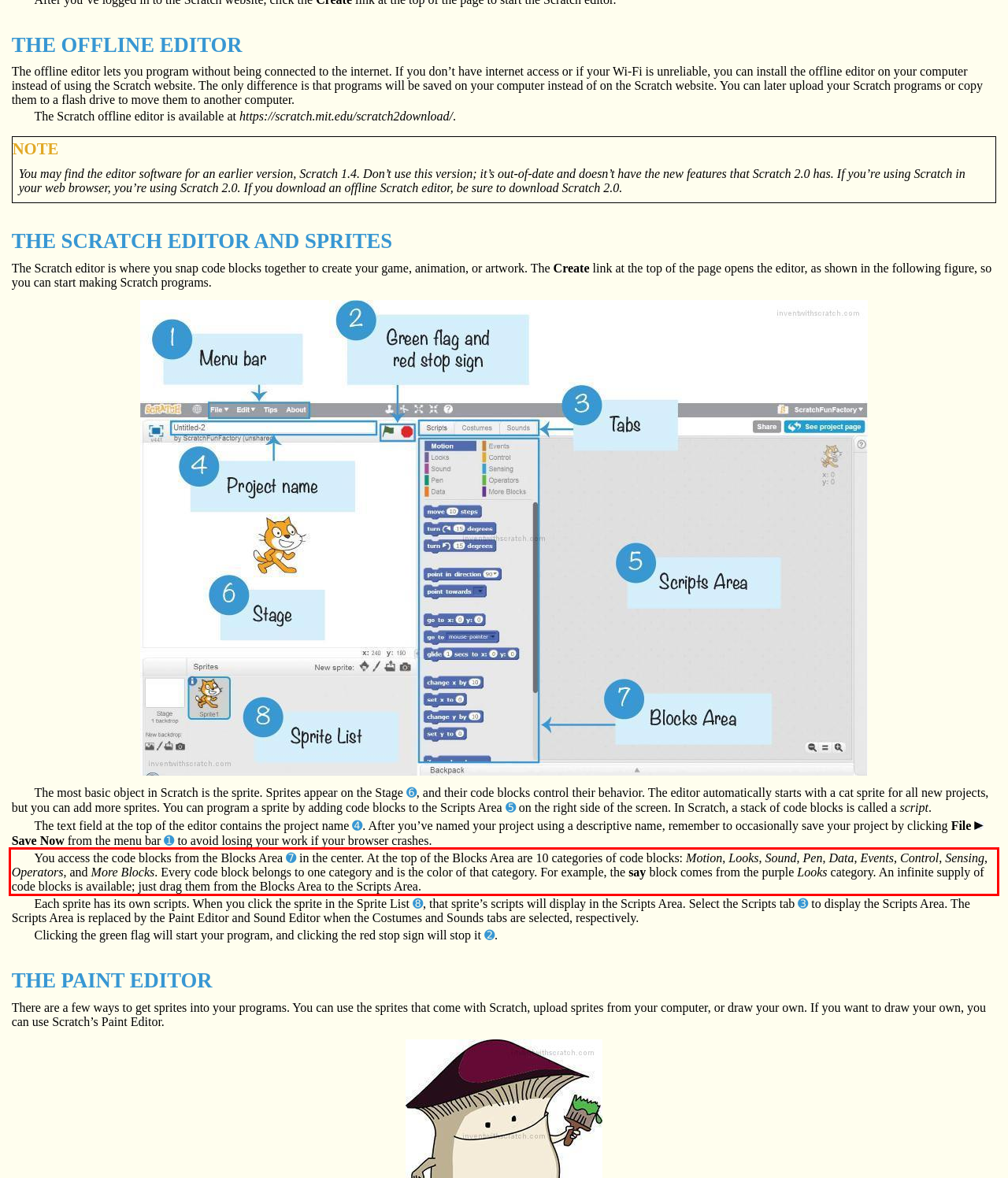Using the webpage screenshot, recognize and capture the text within the red bounding box.

You access the code blocks from the Blocks Area ➐ in the center. At the top of the Blocks Area are 10 categories of code blocks: Motion, Looks, Sound, Pen, Data, Events, Control, Sensing, Operators, and More Blocks. Every code block belongs to one category and is the color of that category. For example, the say block comes from the purple Looks category. An infinite supply of code blocks is available; just drag them from the Blocks Area to the Scripts Area.